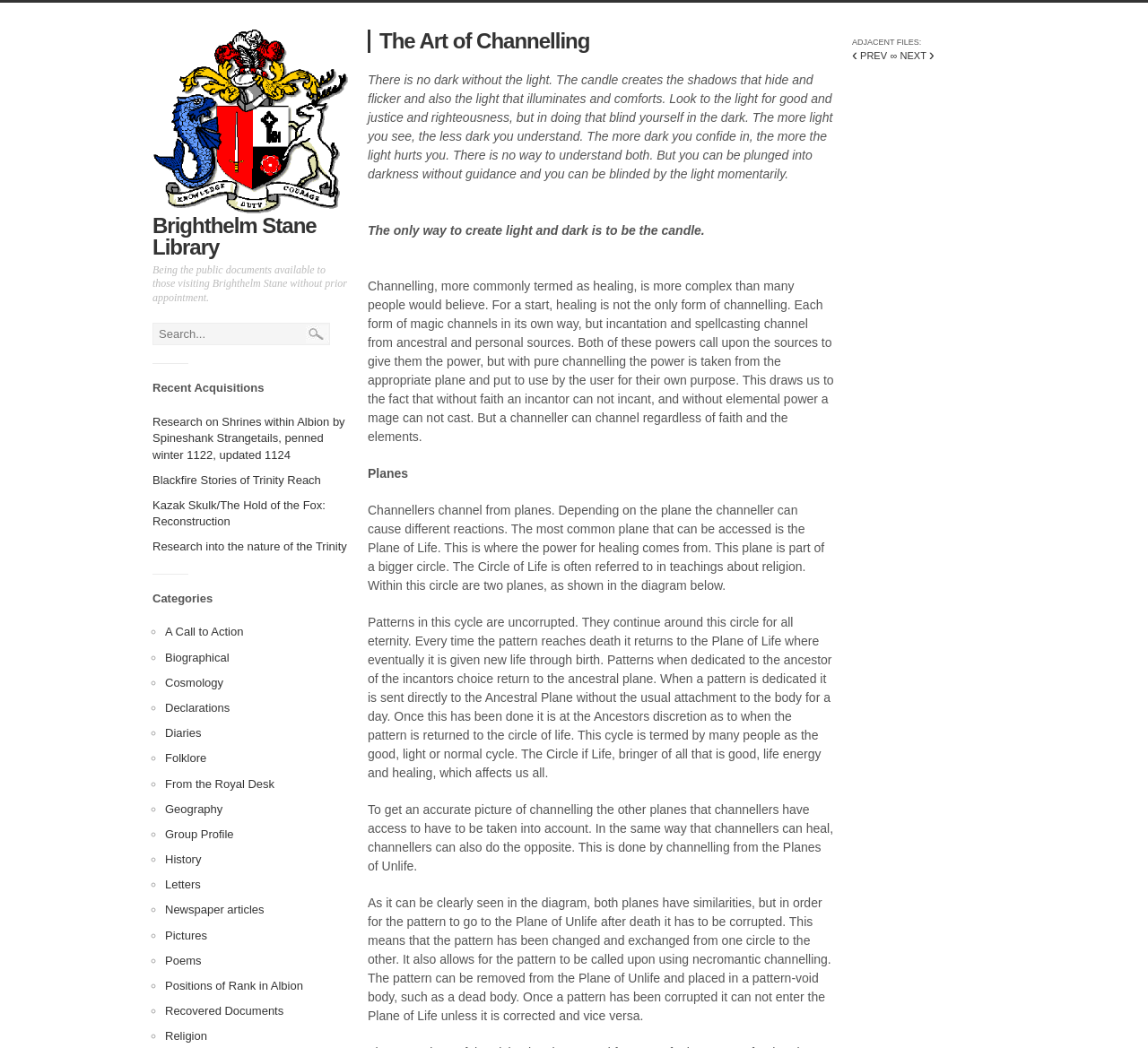With reference to the screenshot, provide a detailed response to the question below:
What is the name of the library?

I found the answer by looking at the link element with the text 'Brighthelm Stane Library' which is located at the top of the webpage.